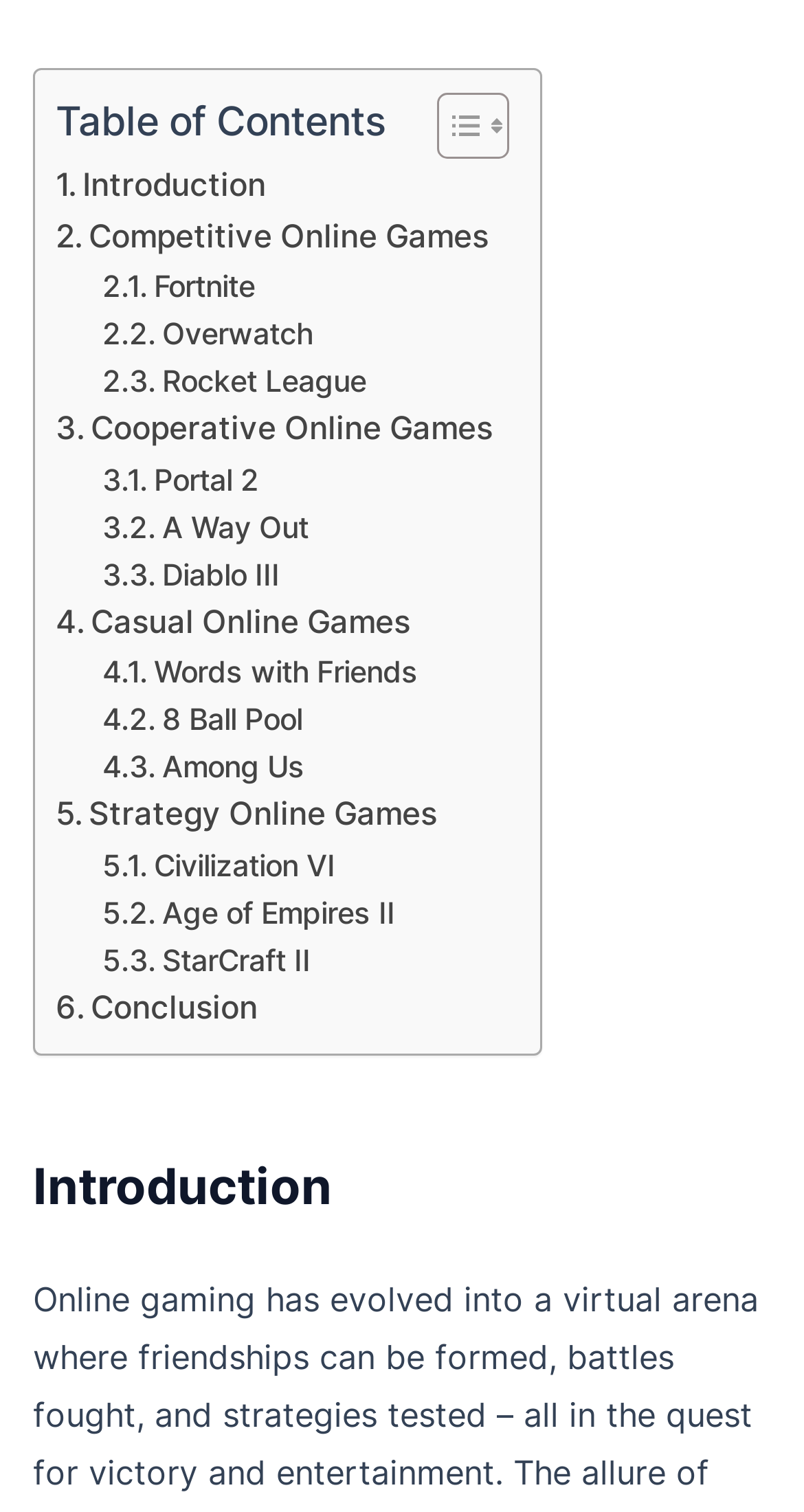Use a single word or phrase to respond to the question:
How many games are mentioned in the Cooperative Online Games category?

3